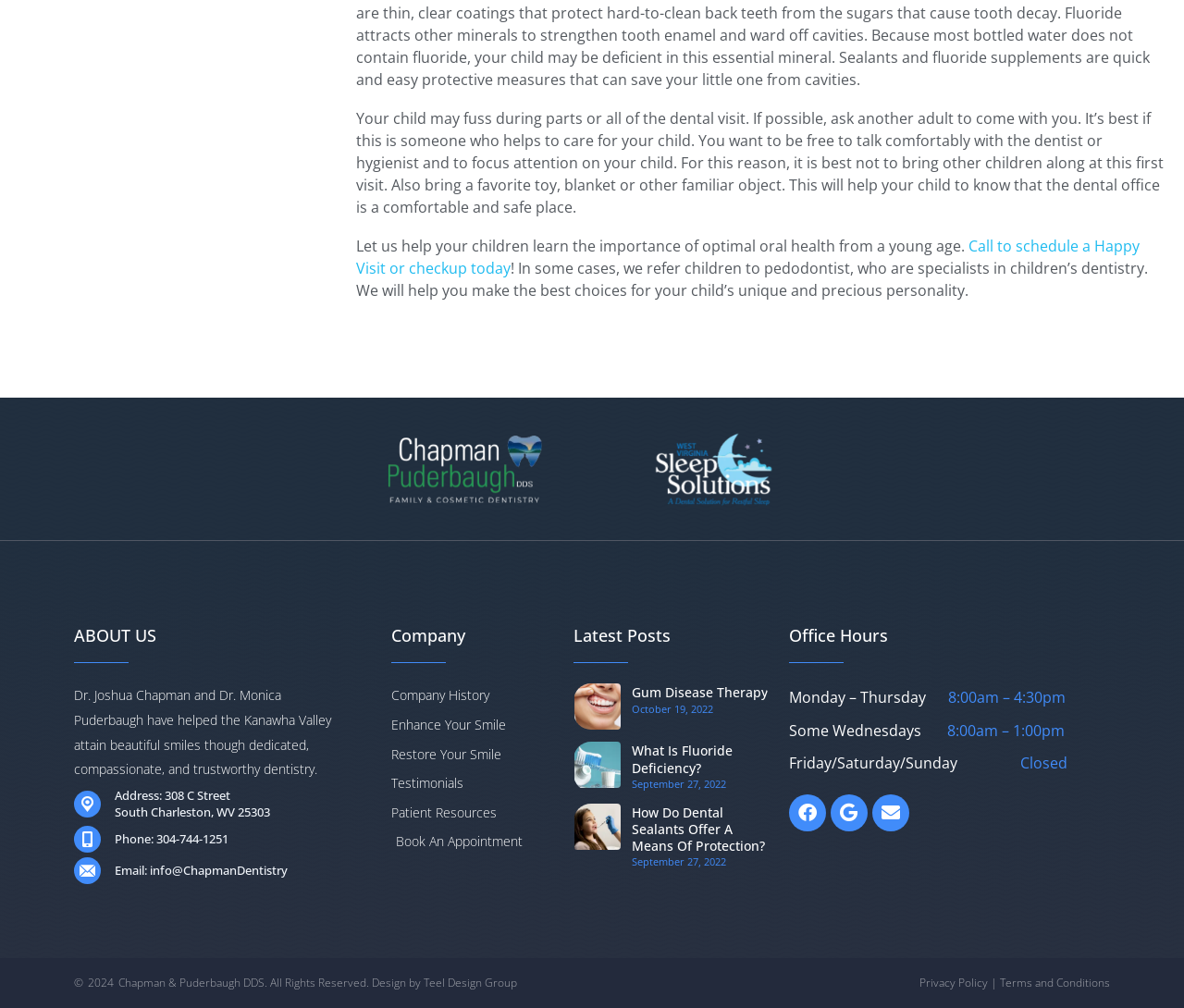Please find the bounding box coordinates for the clickable element needed to perform this instruction: "Learn more about Gum Disease Therapy".

[0.534, 0.678, 0.649, 0.696]